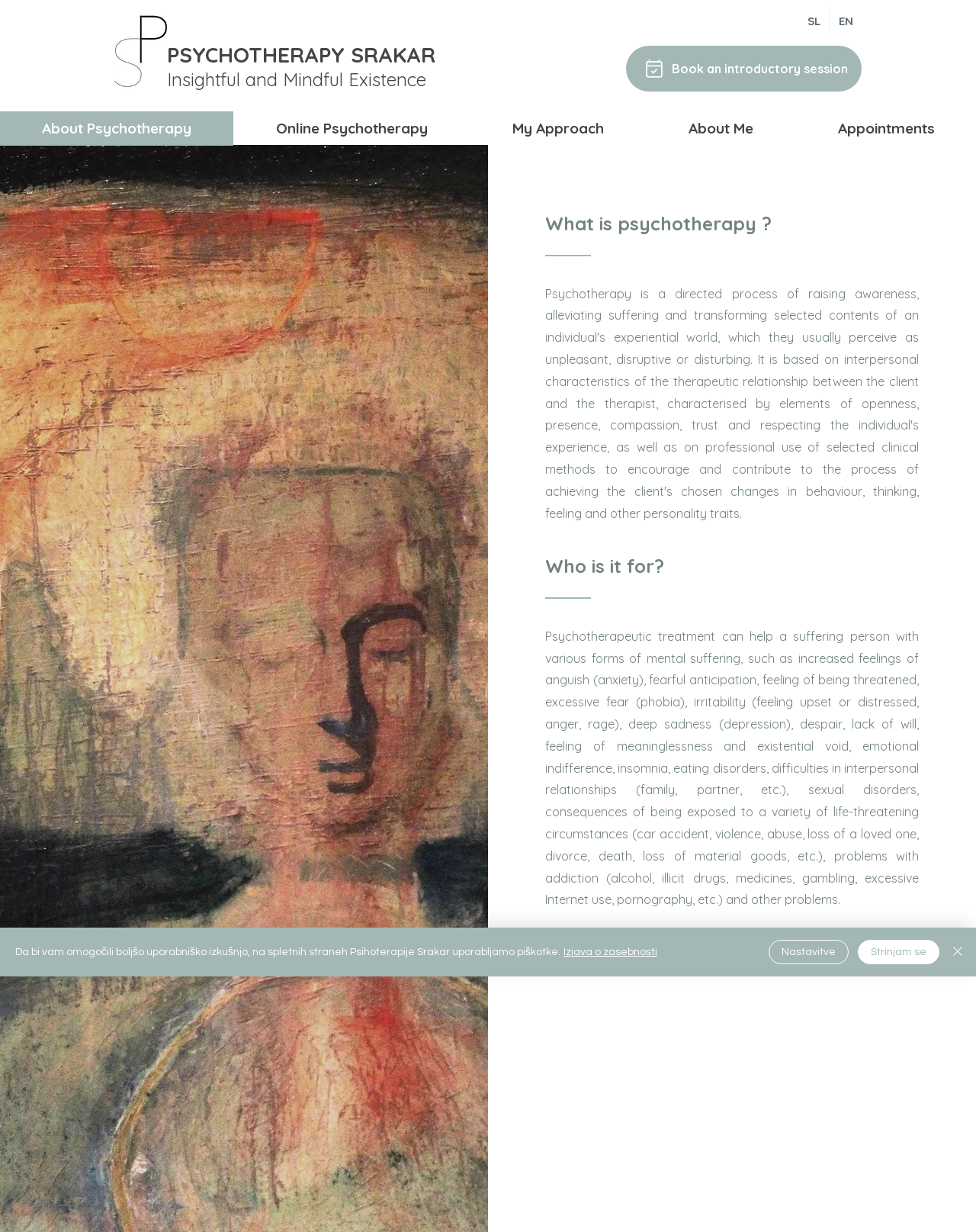Please give a succinct answer to the question in one word or phrase:
How does online psychotherapy take place?

Introductory session and online therapy